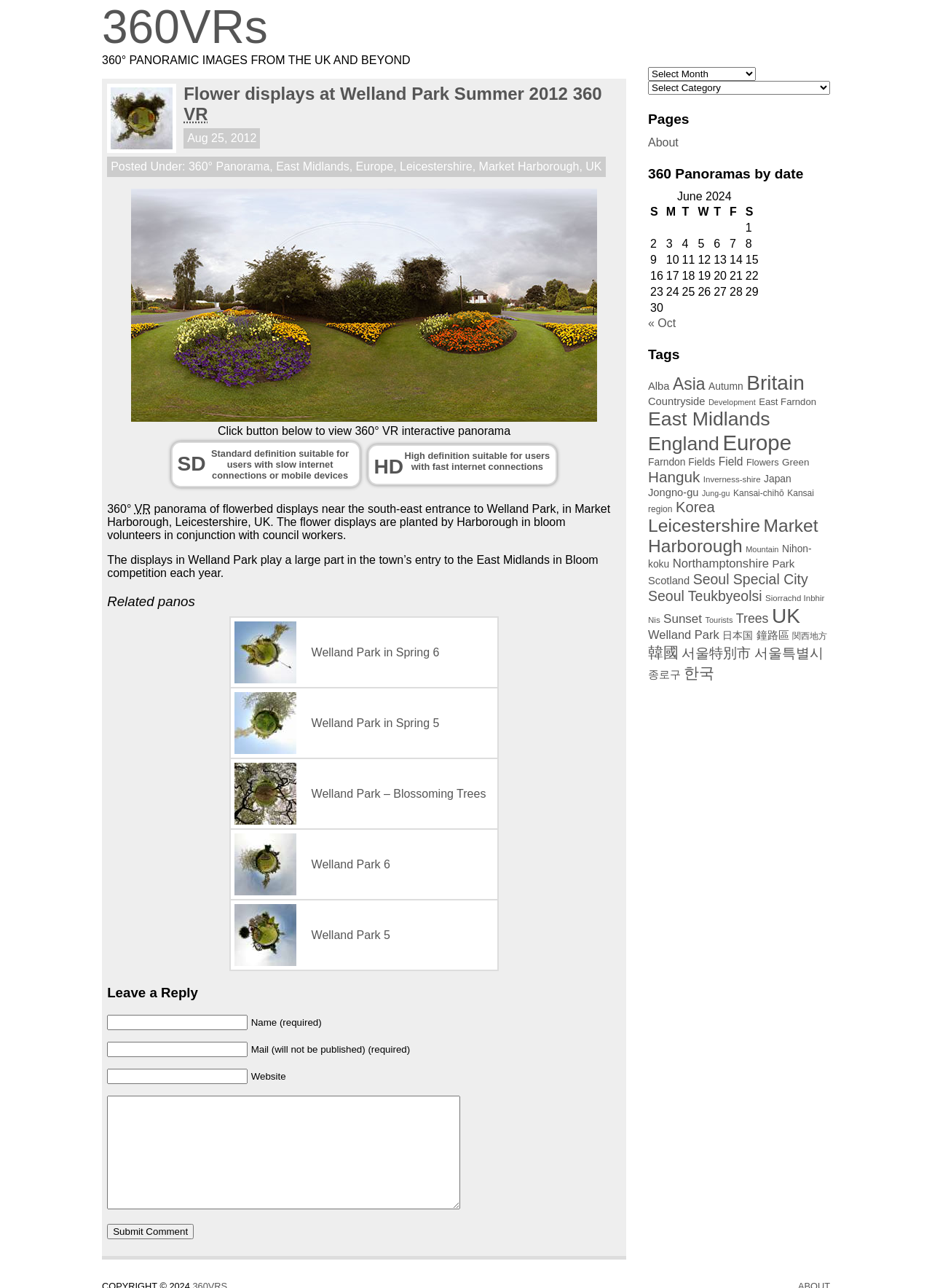Answer this question using a single word or a brief phrase:
What is the purpose of the flower displays in Welland Park?

East Midlands in Bloom competition